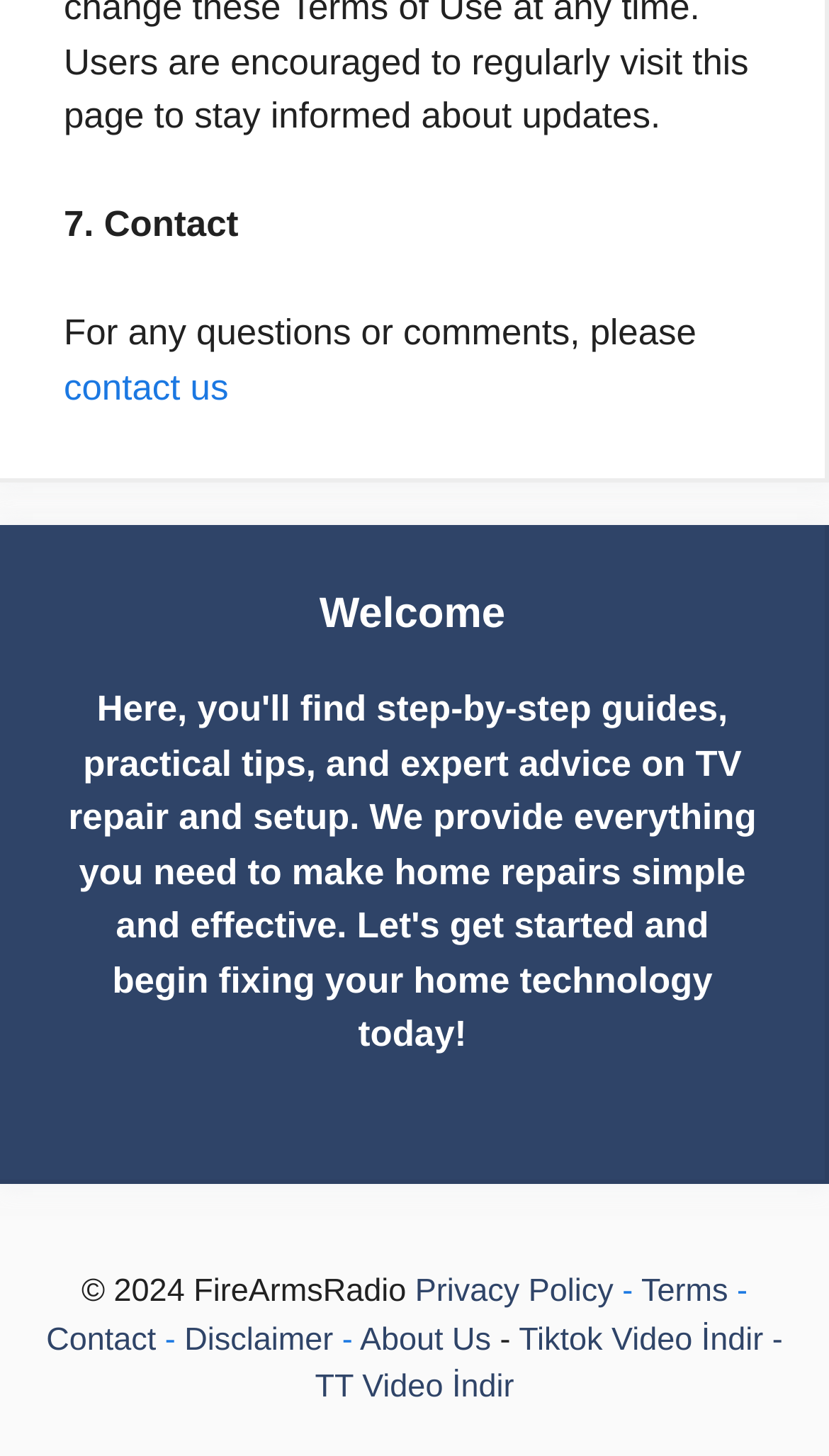Please identify the bounding box coordinates of the element that needs to be clicked to perform the following instruction: "go to About Us".

[0.434, 0.907, 0.592, 0.932]